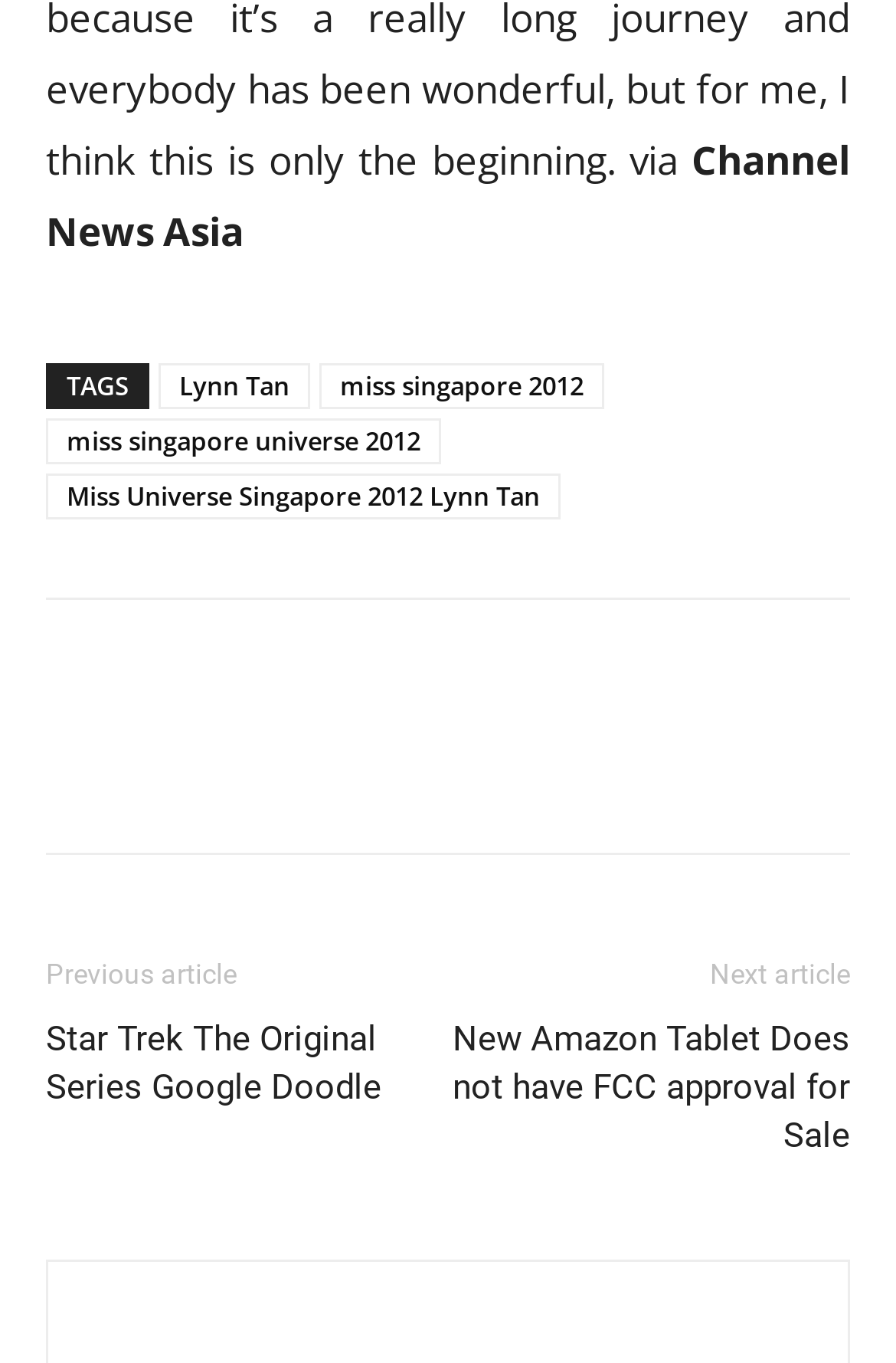Can you give a detailed response to the following question using the information from the image? How many articles are linked at the bottom of the webpage?

At the bottom of the webpage, there are two article links: 'Star Trek The Original Series Google Doodle' and 'New Amazon Tablet Does not have FCC approval for Sale'. These links are likely related to technology and are presented as additional reading options.